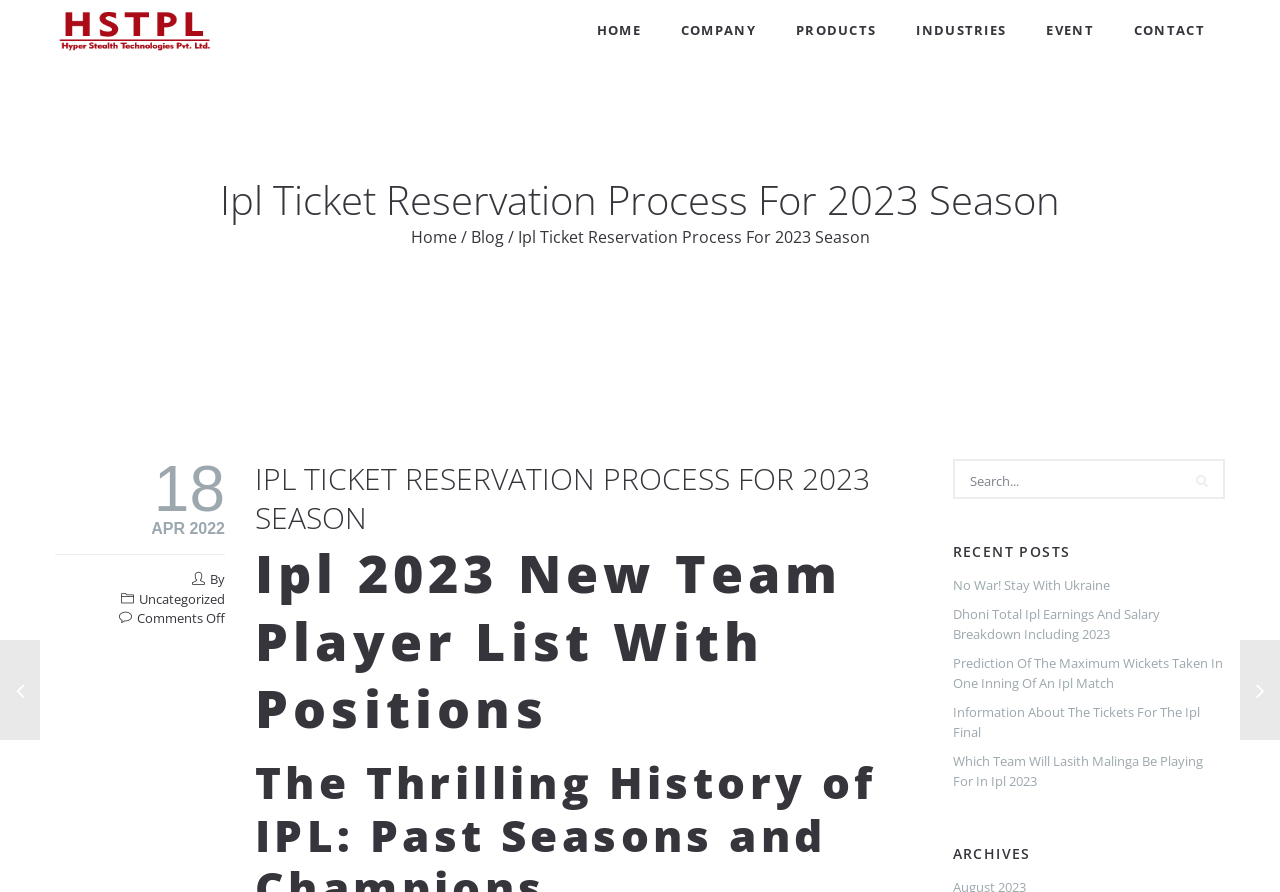Generate an in-depth caption that captures all aspects of the webpage.

The webpage appears to be a blog or article page focused on IPL (Indian Premier League) cricket. At the top, there is a header section with a company logo and a navigation menu with links to "HOME", "COMPANY", "PRODUCTS", "INDUSTRIES", "EVENT", and "CONTACT". Below the header, there is a main heading that reads "Ipl Ticket Reservation Process For 2023 Season".

The main content area is divided into two sections. On the left, there is a section with a heading "IPL TICKET RESERVATION PROCESS FOR 2023 SEASON" followed by a subheading "Ipl 2023 New Team Player List With Positions". This section appears to be the main article content, but the text is not provided in the accessibility tree.

On the right, there is a sidebar with several sections. The top section has a heading "RECENT POSTS" and lists five links to recent articles, including "No War! Stay With Ukraine", "Dhoni Total Ipl Earnings And Salary Breakdown Including 2023", and others. Below this section, there is another section with a heading "ARCHIVES".

There are also several images on the page, including the company logo, which is repeated three times at the top. Additionally, there are several static text elements scattered throughout the page, including dates, categories, and comments.